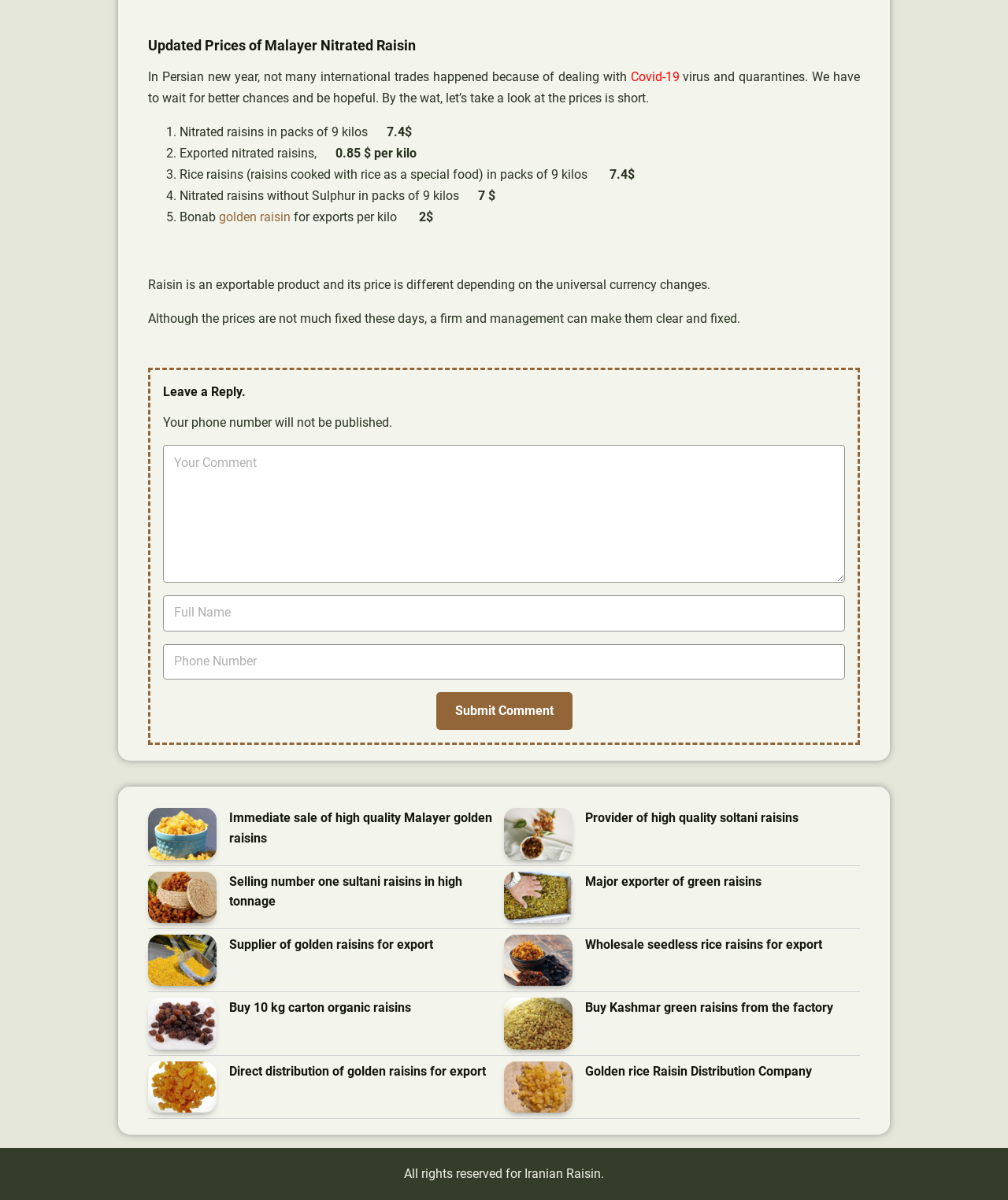Identify the bounding box coordinates of the region that should be clicked to execute the following instruction: "Check the price of Nitrated raisins in packs of 9 kilos".

[0.178, 0.104, 0.384, 0.116]